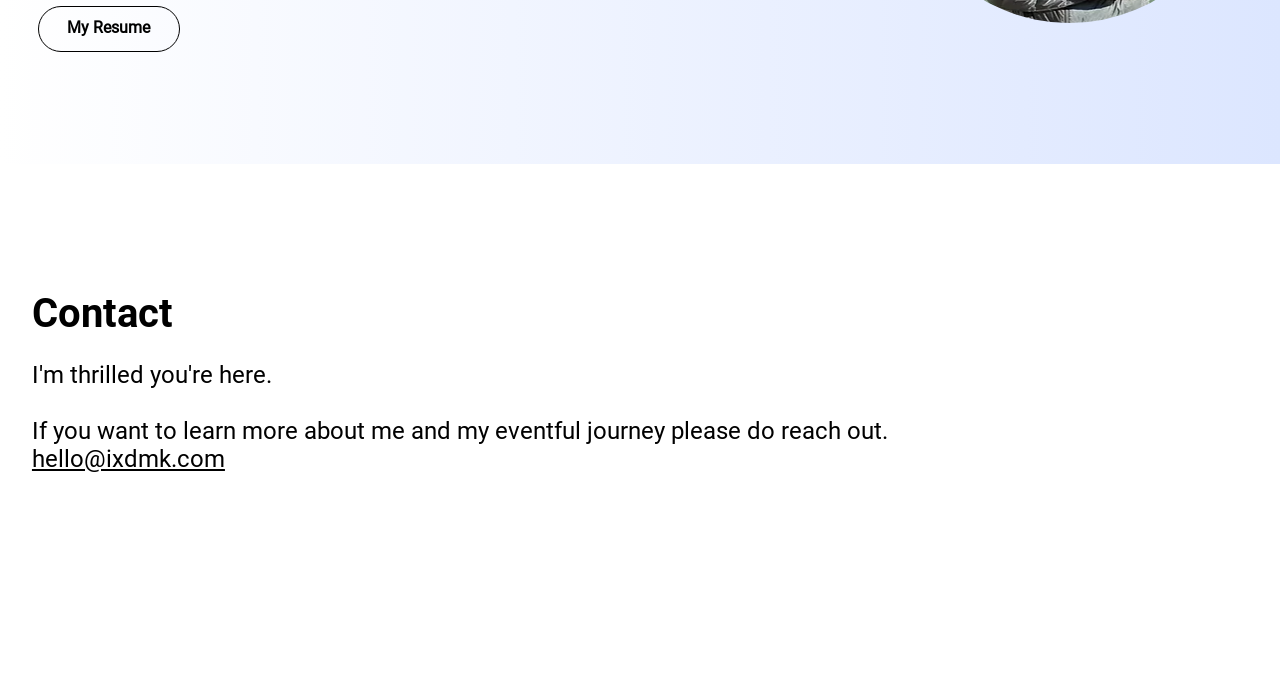Locate the UI element described by My Resume and provide its bounding box coordinates. Use the format (top-left x, top-left y, bottom-right x, bottom-right y) with all values as floating point numbers between 0 and 1.

[0.029, 0.008, 0.14, 0.074]